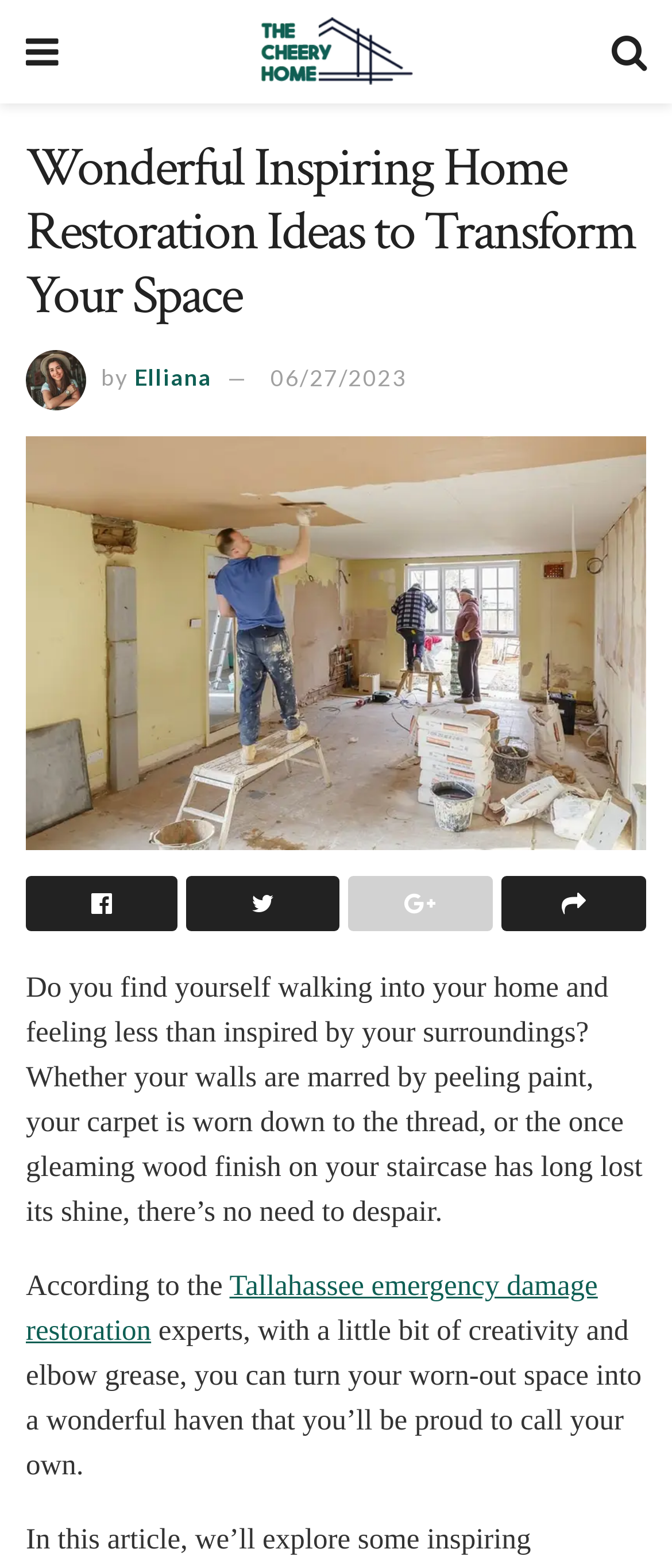Find the bounding box coordinates for the UI element that matches this description: "Elliana".

[0.2, 0.232, 0.314, 0.25]